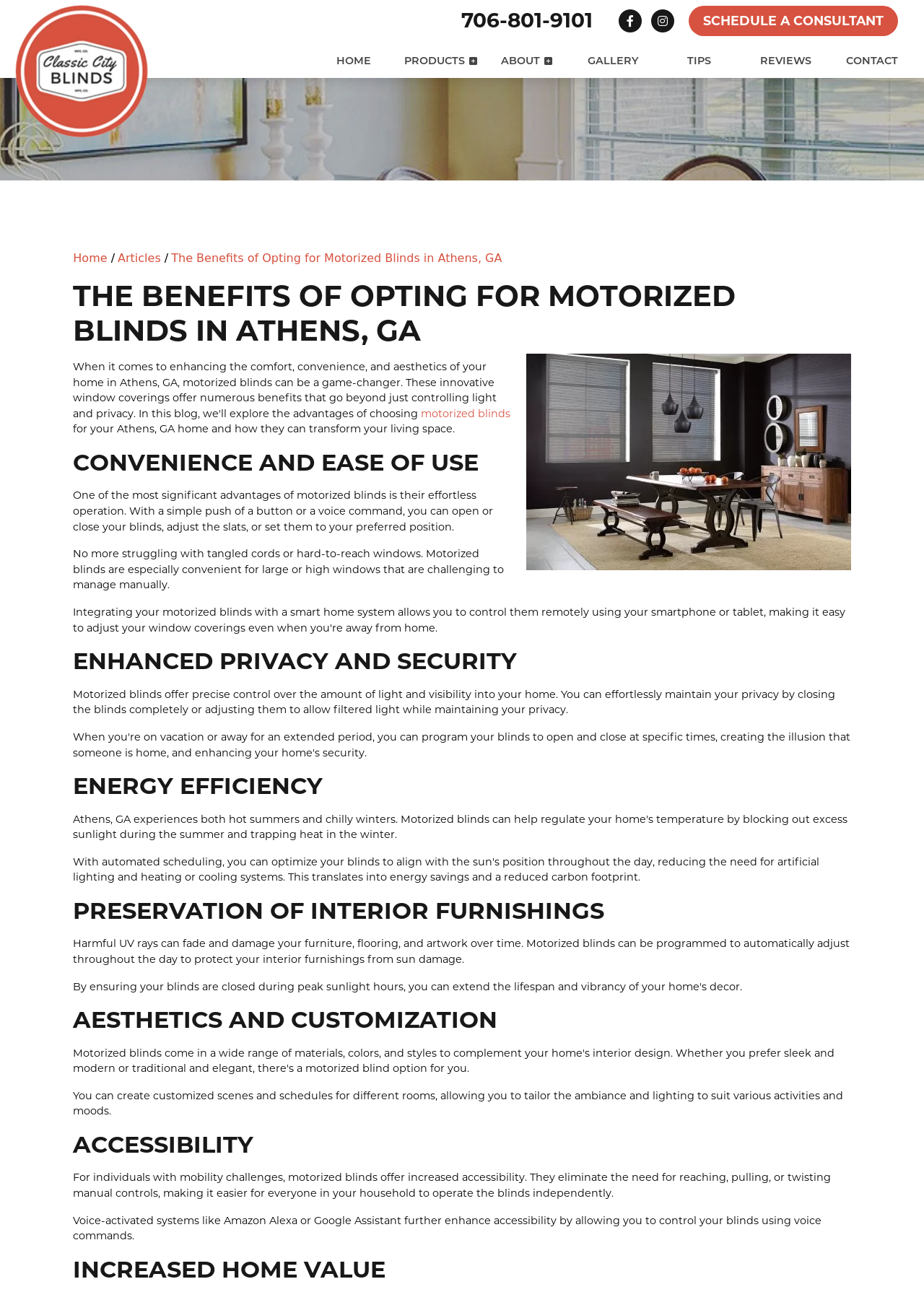Highlight the bounding box coordinates of the element you need to click to perform the following instruction: "Go to home page."

[0.34, 0.035, 0.426, 0.06]